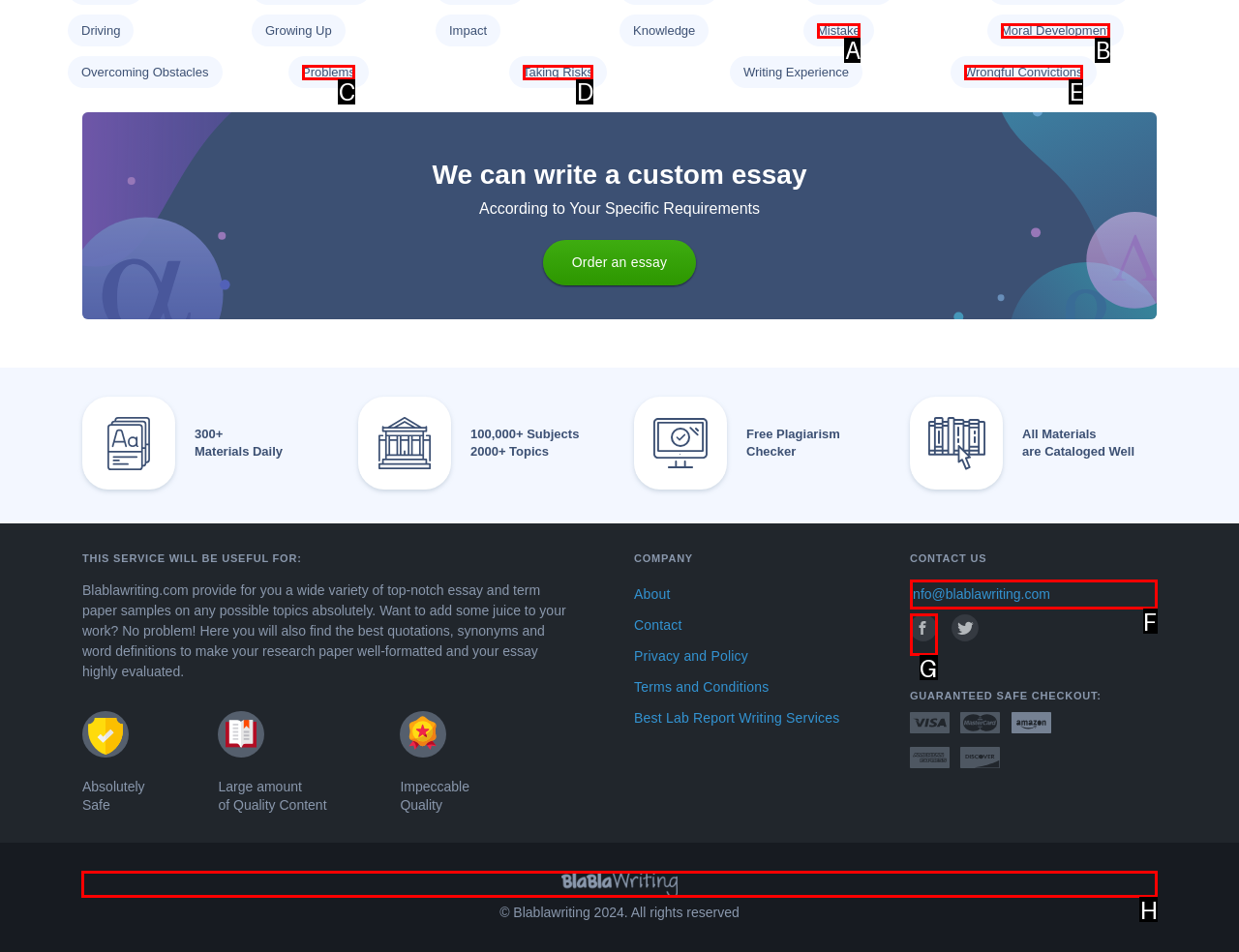Select the HTML element that needs to be clicked to perform the task: Click on 'Blablawriting'. Reply with the letter of the chosen option.

H